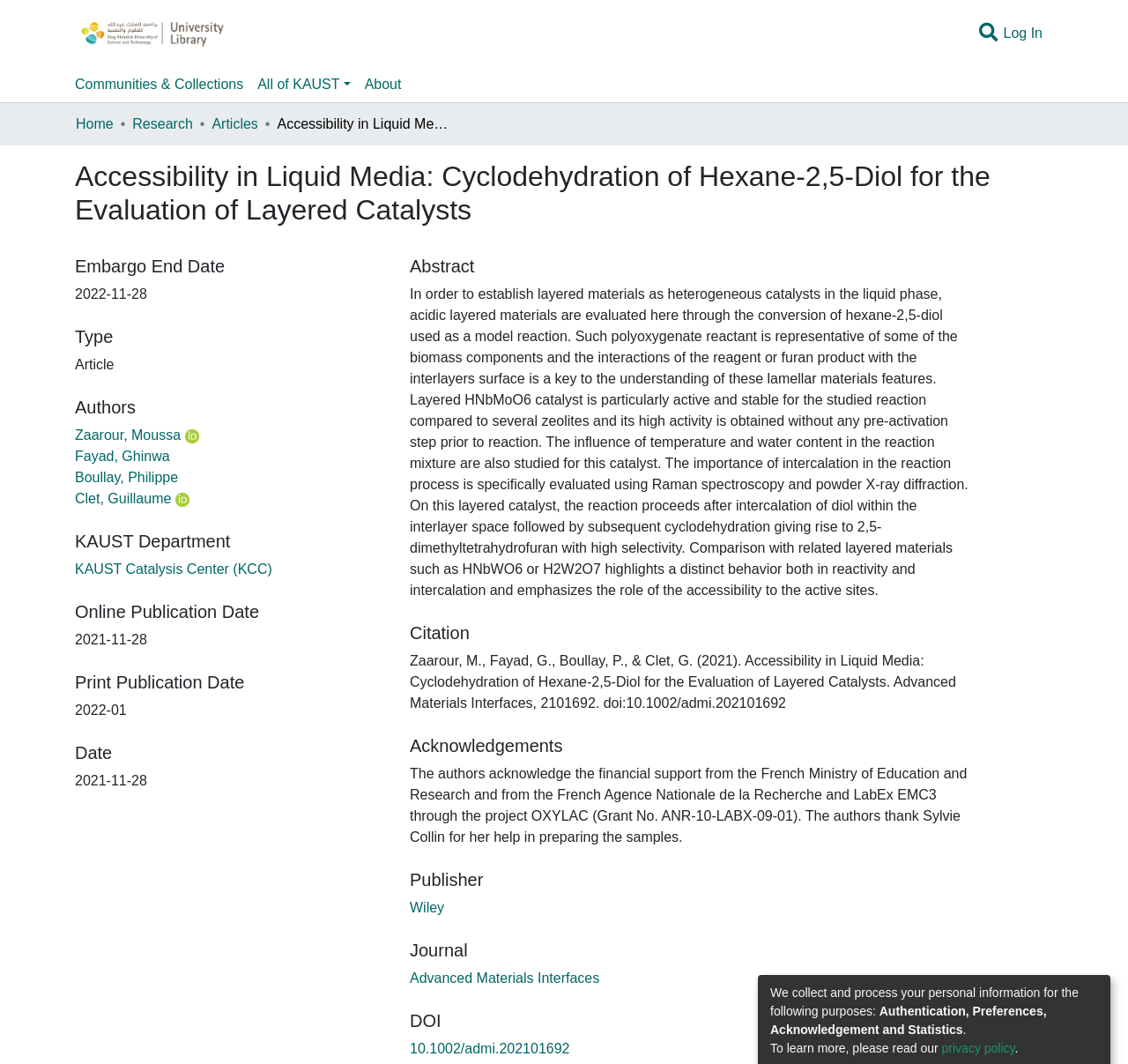Find the bounding box coordinates for the area that should be clicked to accomplish the instruction: "Read the article by Zaarour, Moussa".

[0.066, 0.402, 0.16, 0.416]